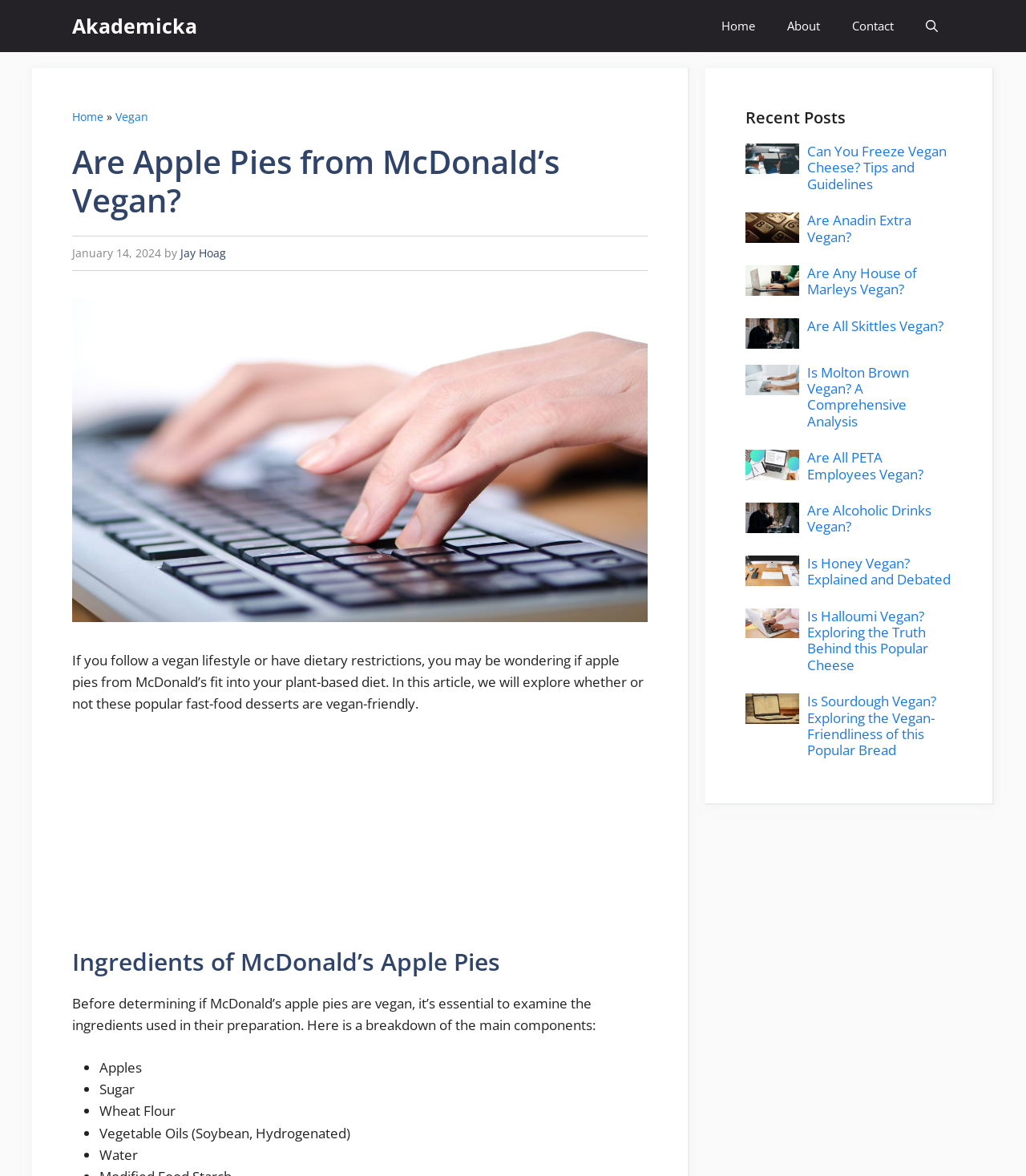From the element description Jay Hoag, predict the bounding box coordinates of the UI element. The coordinates must be specified in the format (top-left x, top-left y, bottom-right x, bottom-right y) and should be within the 0 to 1 range.

[0.176, 0.209, 0.22, 0.222]